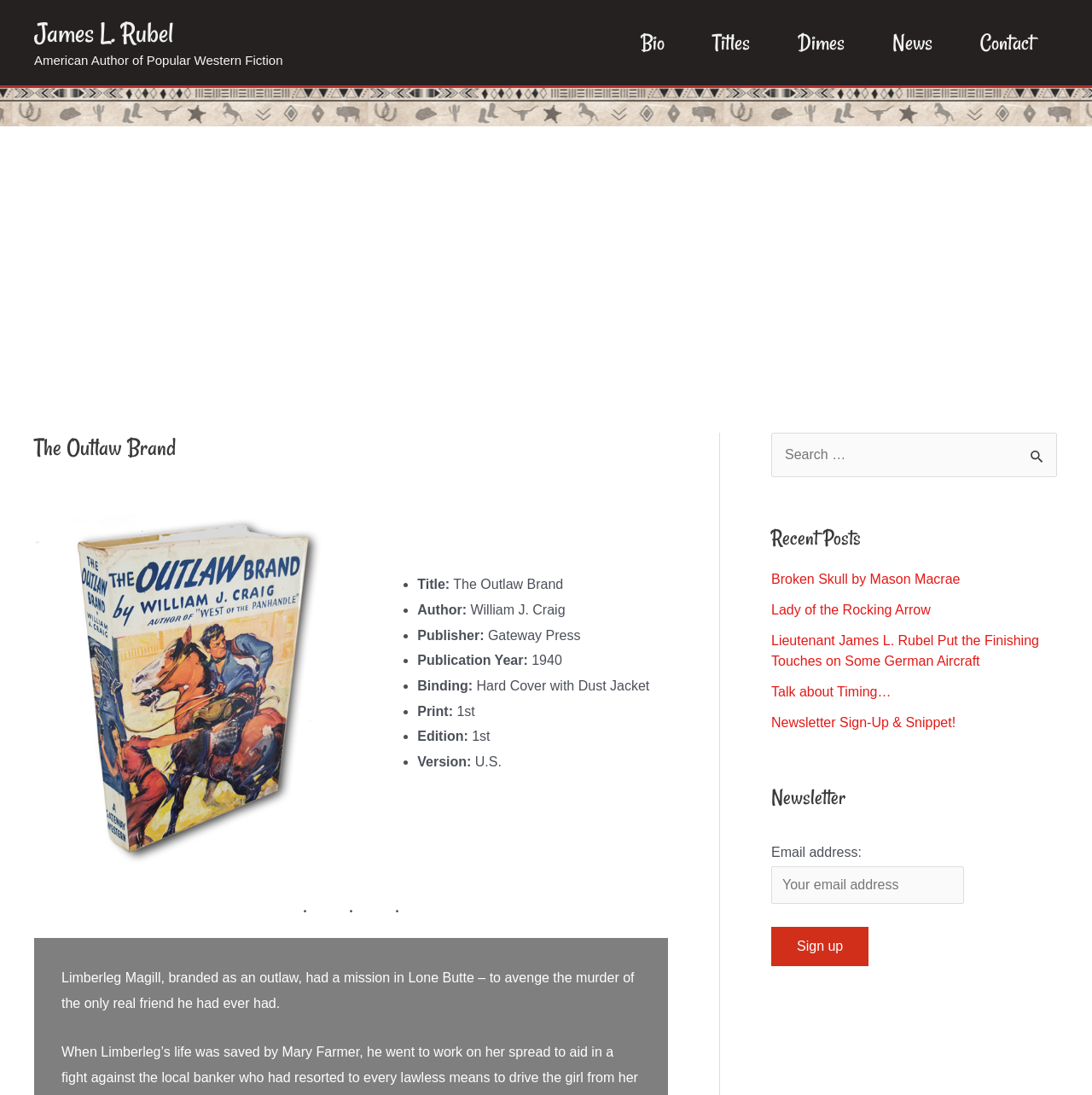Please determine the bounding box coordinates of the element to click on in order to accomplish the following task: "Click on the 'Contact' link". Ensure the coordinates are four float numbers ranging from 0 to 1, i.e., [left, top, right, bottom].

[0.876, 0.0, 0.969, 0.078]